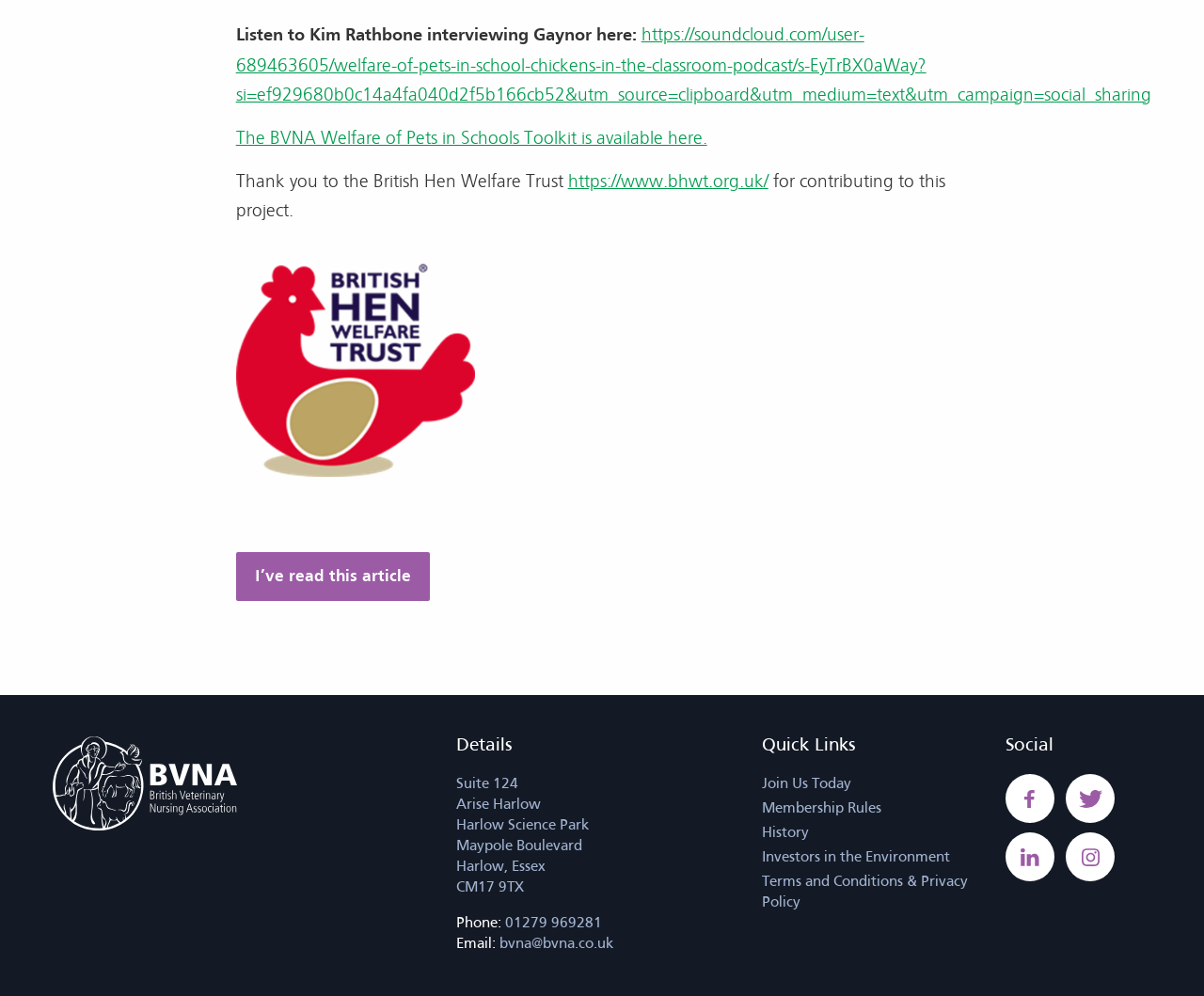Locate the UI element described by Join Us Today in the provided webpage screenshot. Return the bounding box coordinates in the format (top-left x, top-left y, bottom-right x, bottom-right y), ensuring all values are between 0 and 1.

[0.633, 0.777, 0.804, 0.798]